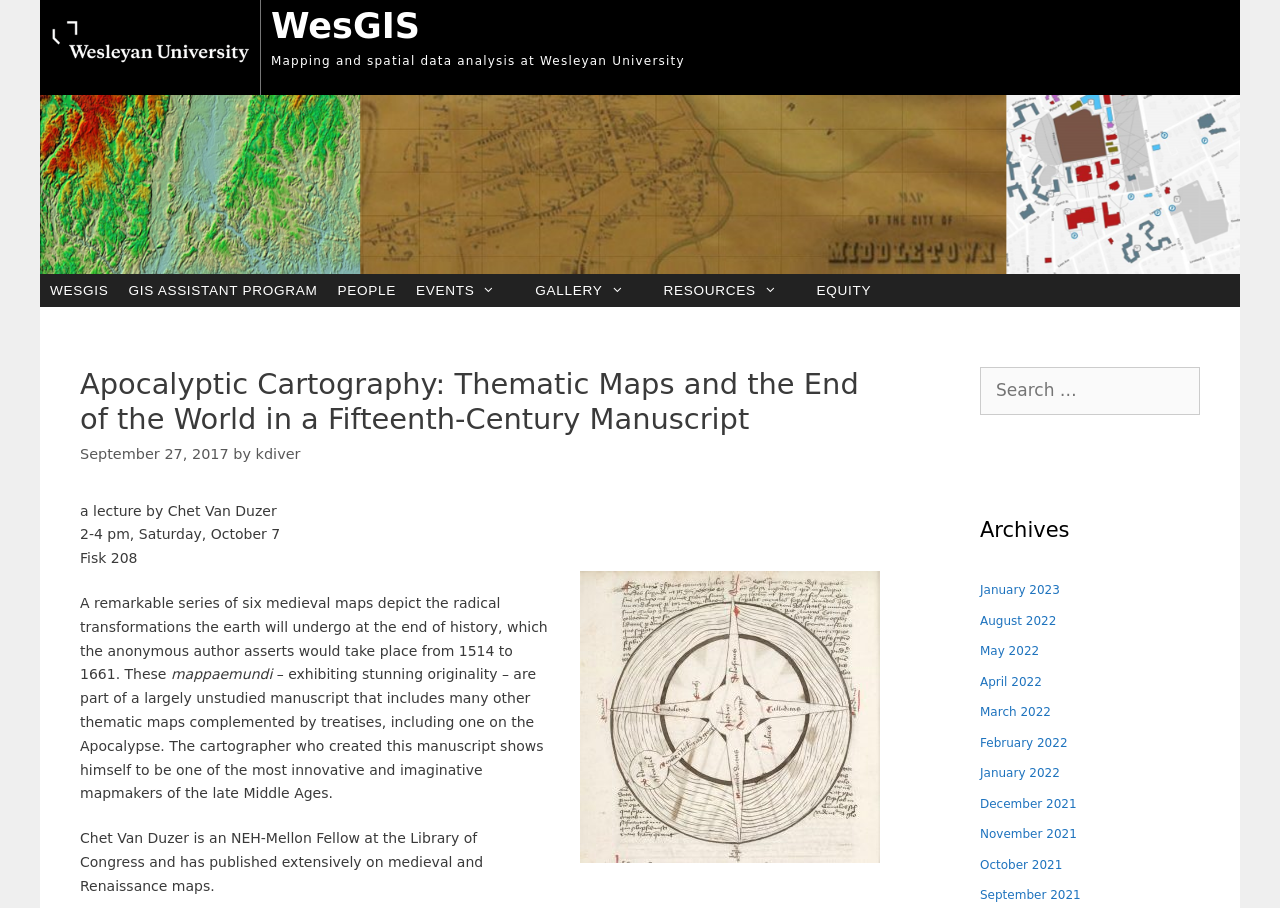Determine the bounding box coordinates for the area that needs to be clicked to fulfill this task: "View the events page". The coordinates must be given as four float numbers between 0 and 1, i.e., [left, top, right, bottom].

[0.317, 0.302, 0.41, 0.339]